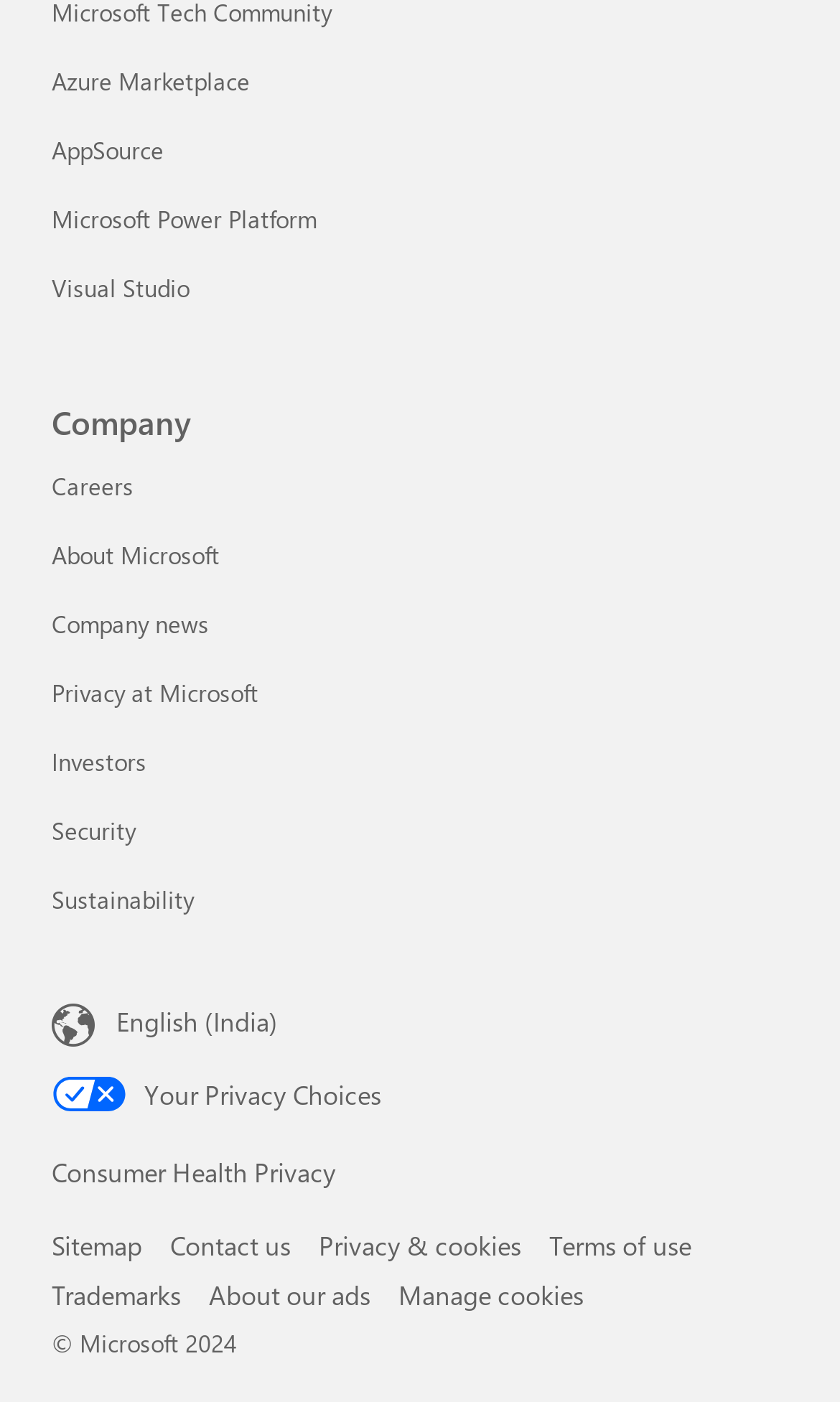Provide a short answer to the following question with just one word or phrase: What is the purpose of the 'Your Privacy Choices' link?

Opt-Out Icon